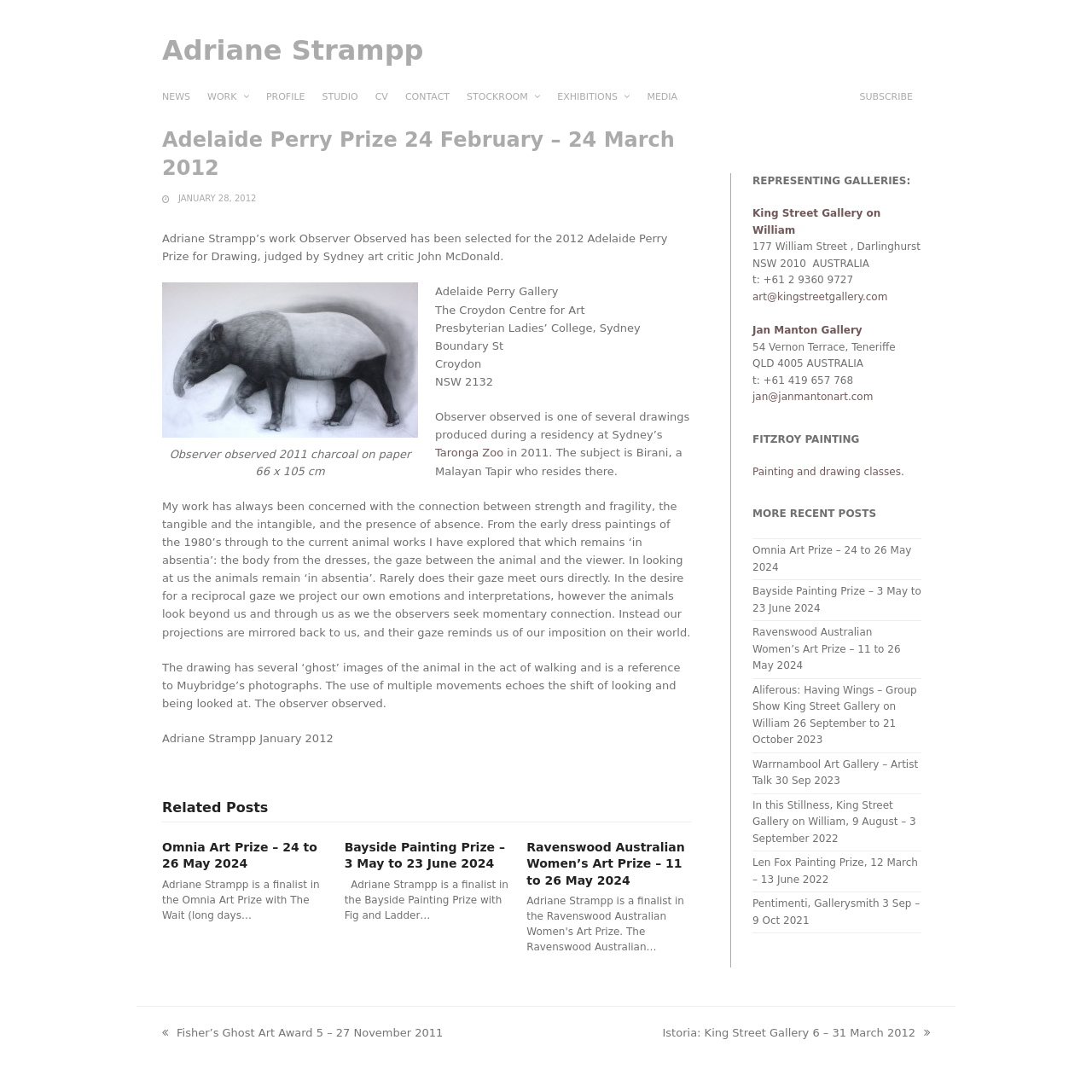Show the bounding box coordinates for the element that needs to be clicked to execute the following instruction: "Read more about the 'Adelaide Perry Prize'". Provide the coordinates in the form of four float numbers between 0 and 1, i.e., [left, top, right, bottom].

[0.148, 0.213, 0.611, 0.241]